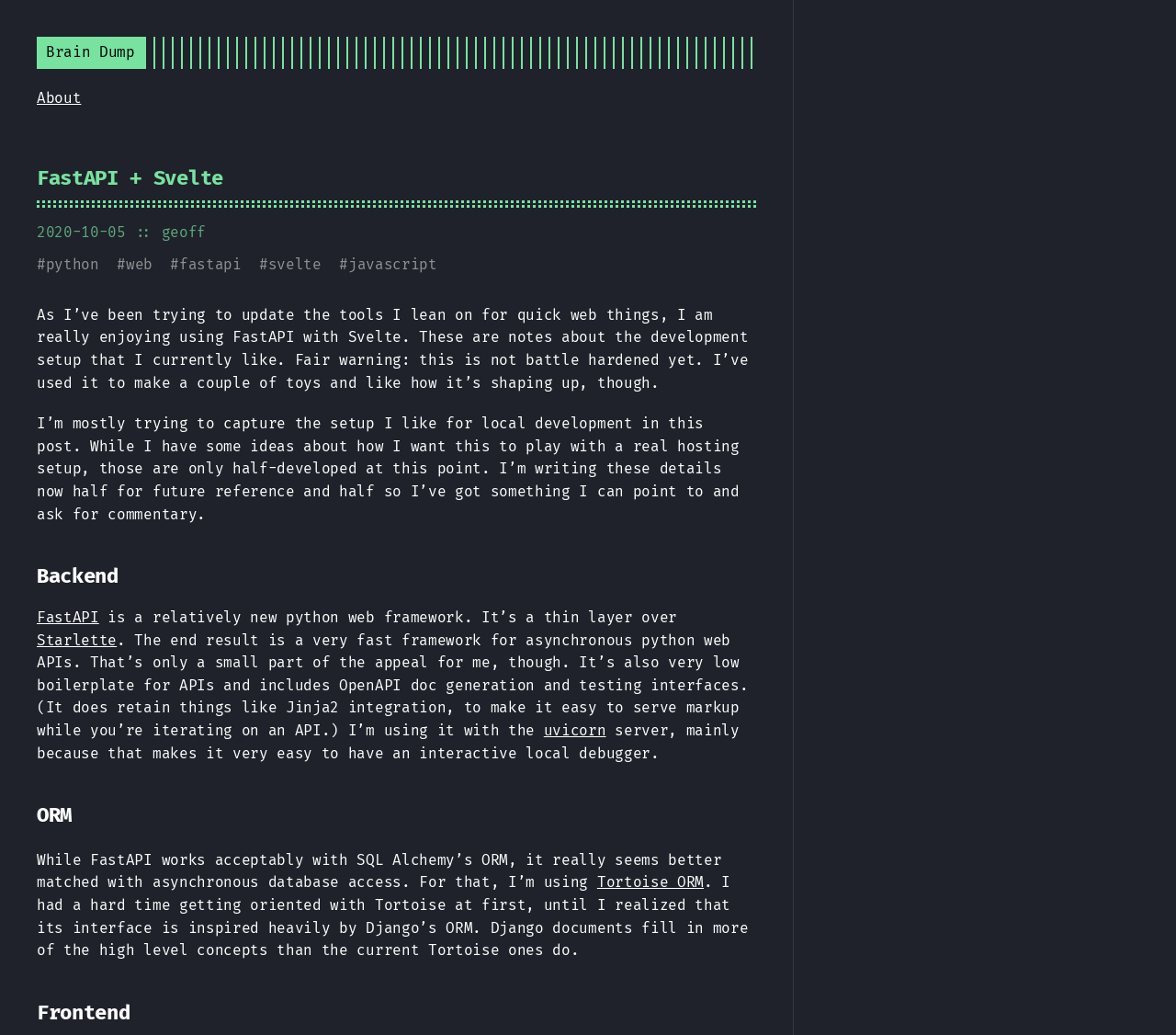Please identify the bounding box coordinates of the area that needs to be clicked to follow this instruction: "Click on 'Brain Dump'".

[0.031, 0.036, 0.123, 0.066]